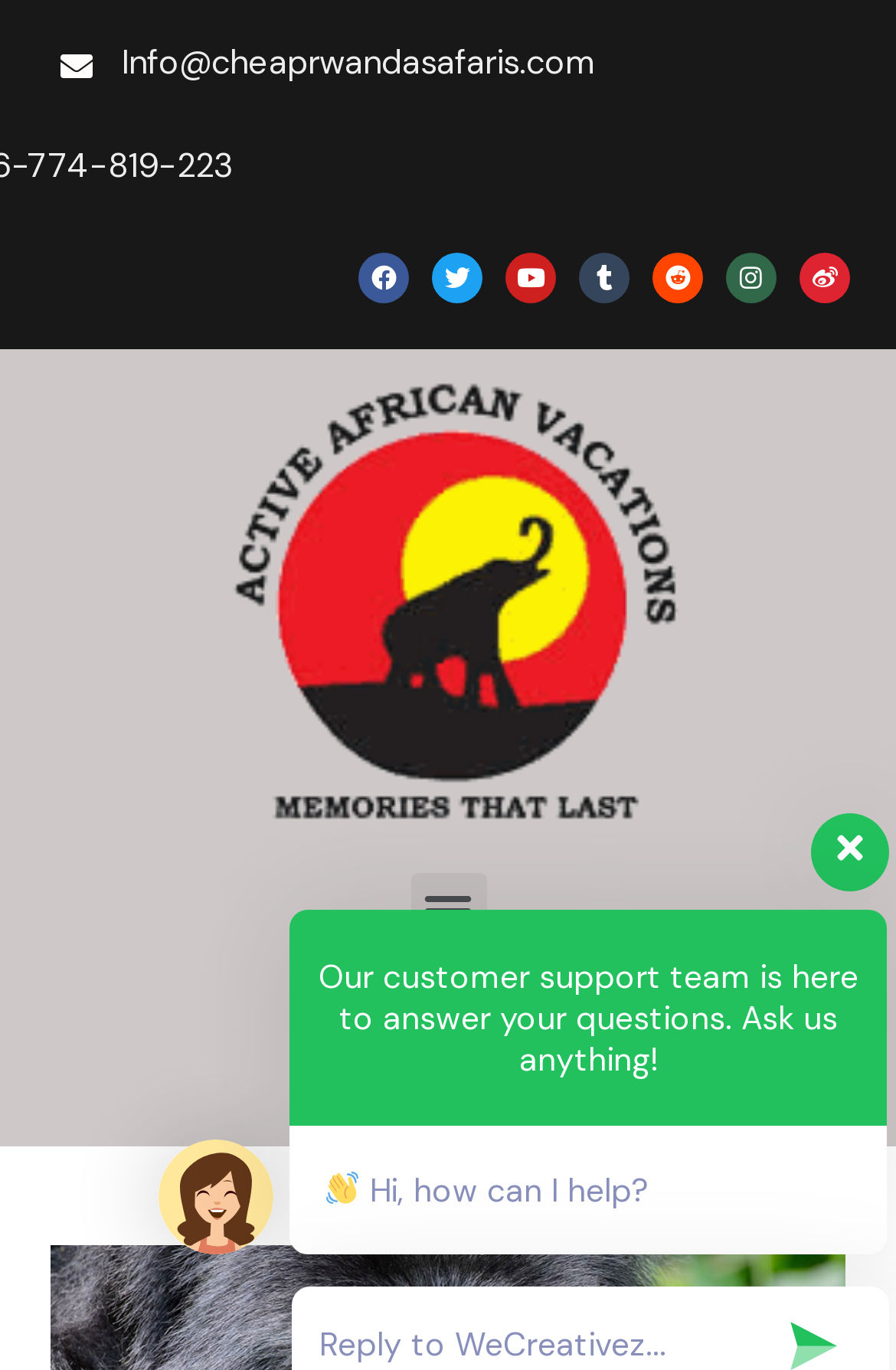Provide a comprehensive description of the webpage.

The webpage is about gorilla trekking in Rwanda, specifically providing information on things to know before embarking on such an adventure in 2024. 

At the top left, there is a contact email address "Info@cheaprwandasafaris.com". Below it, there are social media links, including Facebook, Twitter, Youtube, Tumblr, Reddit, Instagram, and Weibo, aligned horizontally. 

On the right side of the social media links, there is a "Menu Toggle" button. Below the social media links, there is a "Inquire" button. 

To the right of the "Inquire" button, there is a "Post navigation" text. 

At the top right corner, there is an image. 

At the bottom left, there is an image with a WhatsApp support logo, and next to it, there is a text "Our customer support team is here to answer your questions. Ask us anything!". Below this text, there is a waving hand emoji image and a text "Hi, how can I help?".

Overall, the webpage seems to be providing information and resources for people planning to go gorilla trekking in Rwanda, with a focus on customer support and inquiry.